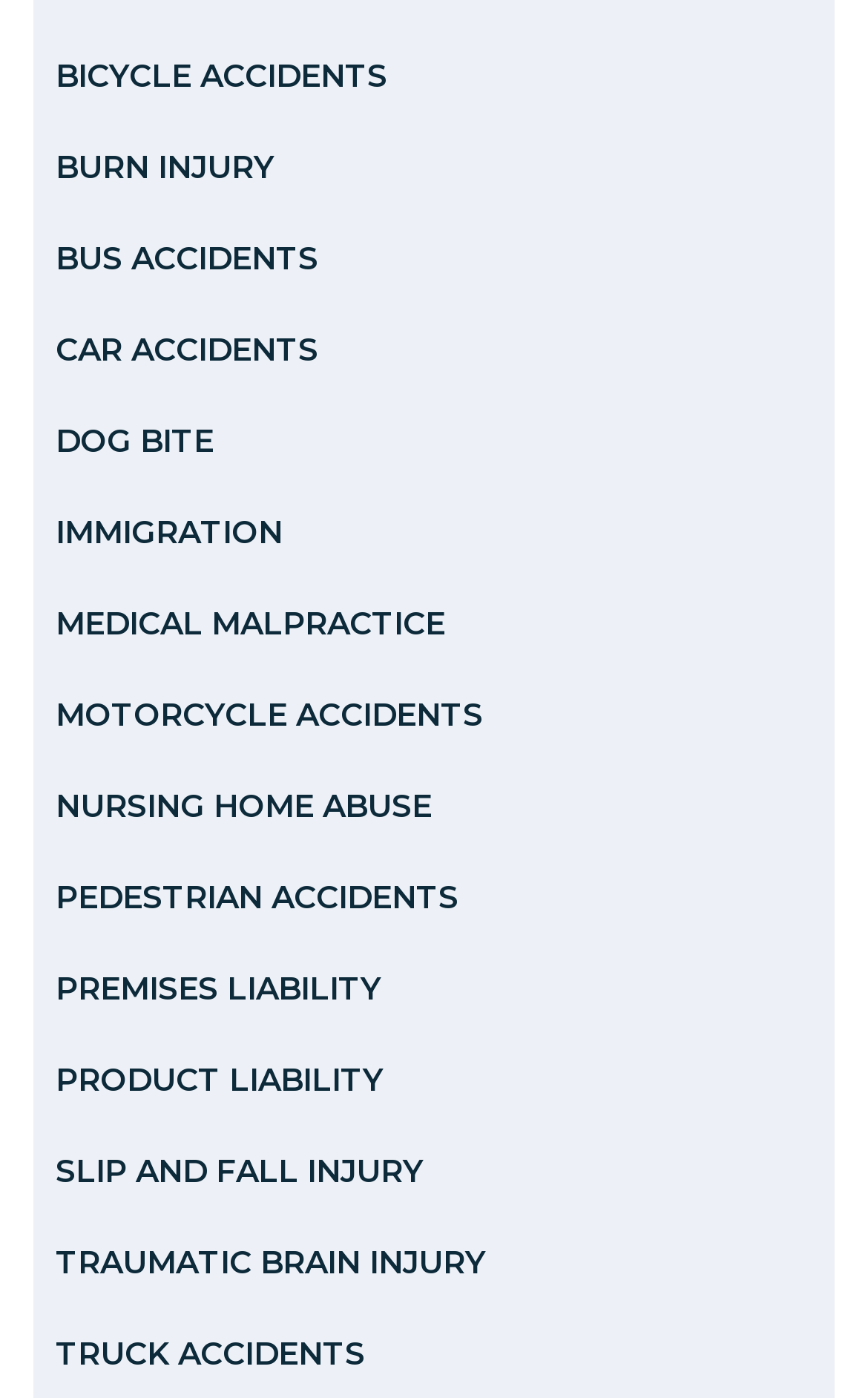Please indicate the bounding box coordinates for the clickable area to complete the following task: "Click on BICYCLE ACCIDENTS". The coordinates should be specified as four float numbers between 0 and 1, i.e., [left, top, right, bottom].

[0.038, 0.023, 0.962, 0.088]